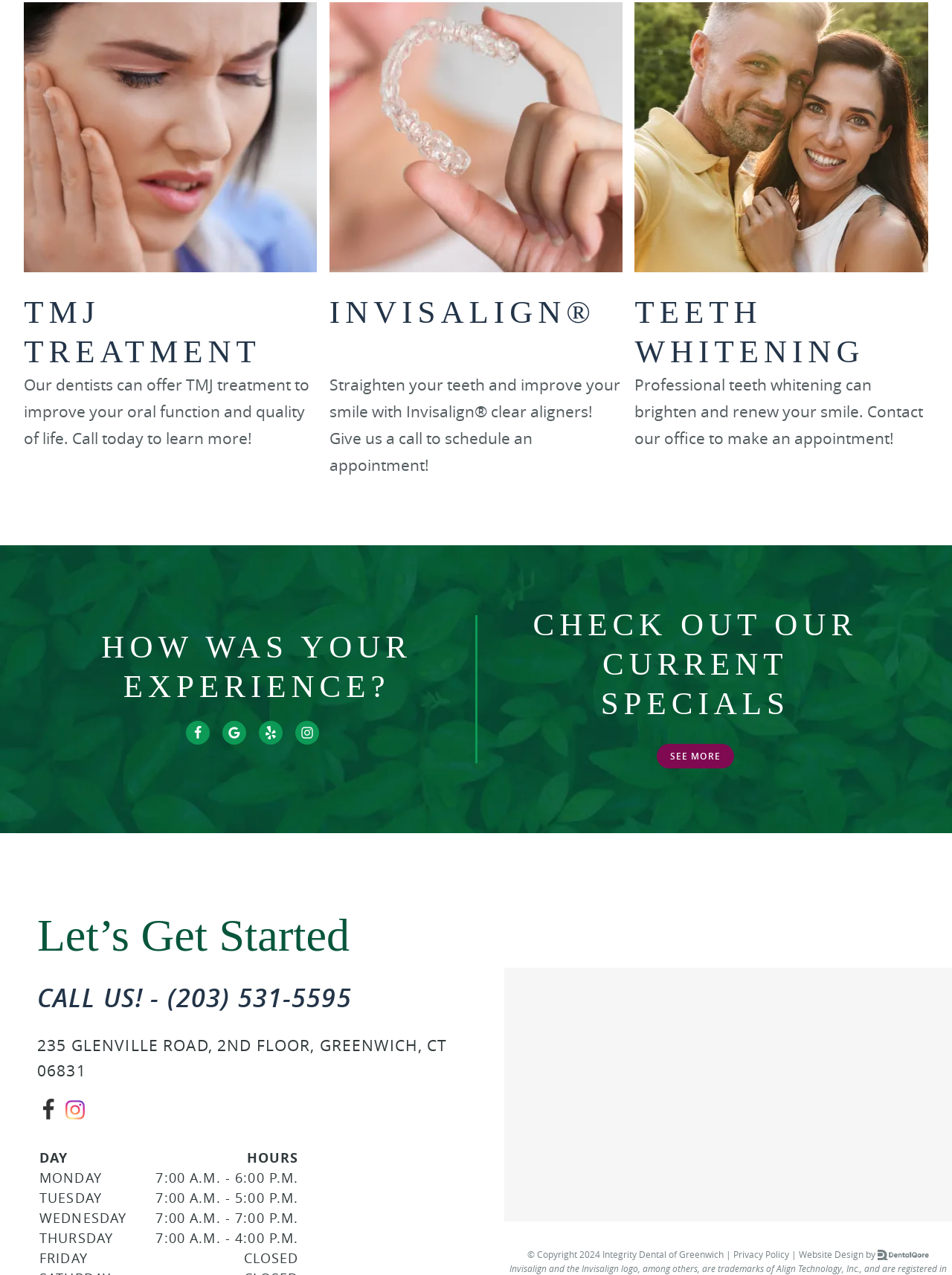Locate the bounding box coordinates of the clickable element to fulfill the following instruction: "Call the office". Provide the coordinates as four float numbers between 0 and 1 in the format [left, top, right, bottom].

[0.039, 0.767, 0.47, 0.798]